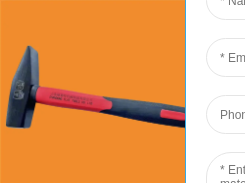Please reply with a single word or brief phrase to the question: 
What color is the background of the image?

Orange